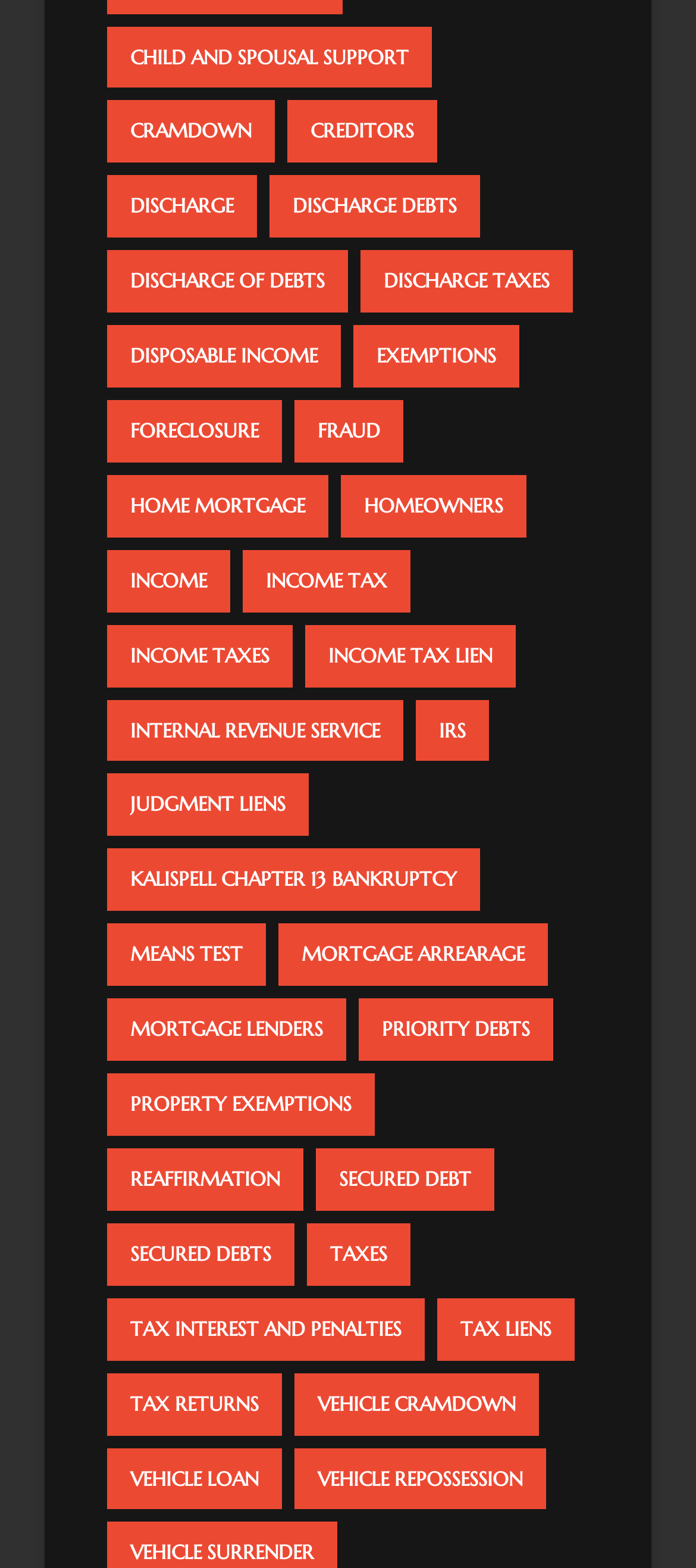Identify the bounding box coordinates of the clickable region required to complete the instruction: "Click on 'DISCHARGE OF DEBTS'". The coordinates should be given as four float numbers within the range of 0 and 1, i.e., [left, top, right, bottom].

[0.154, 0.16, 0.5, 0.199]